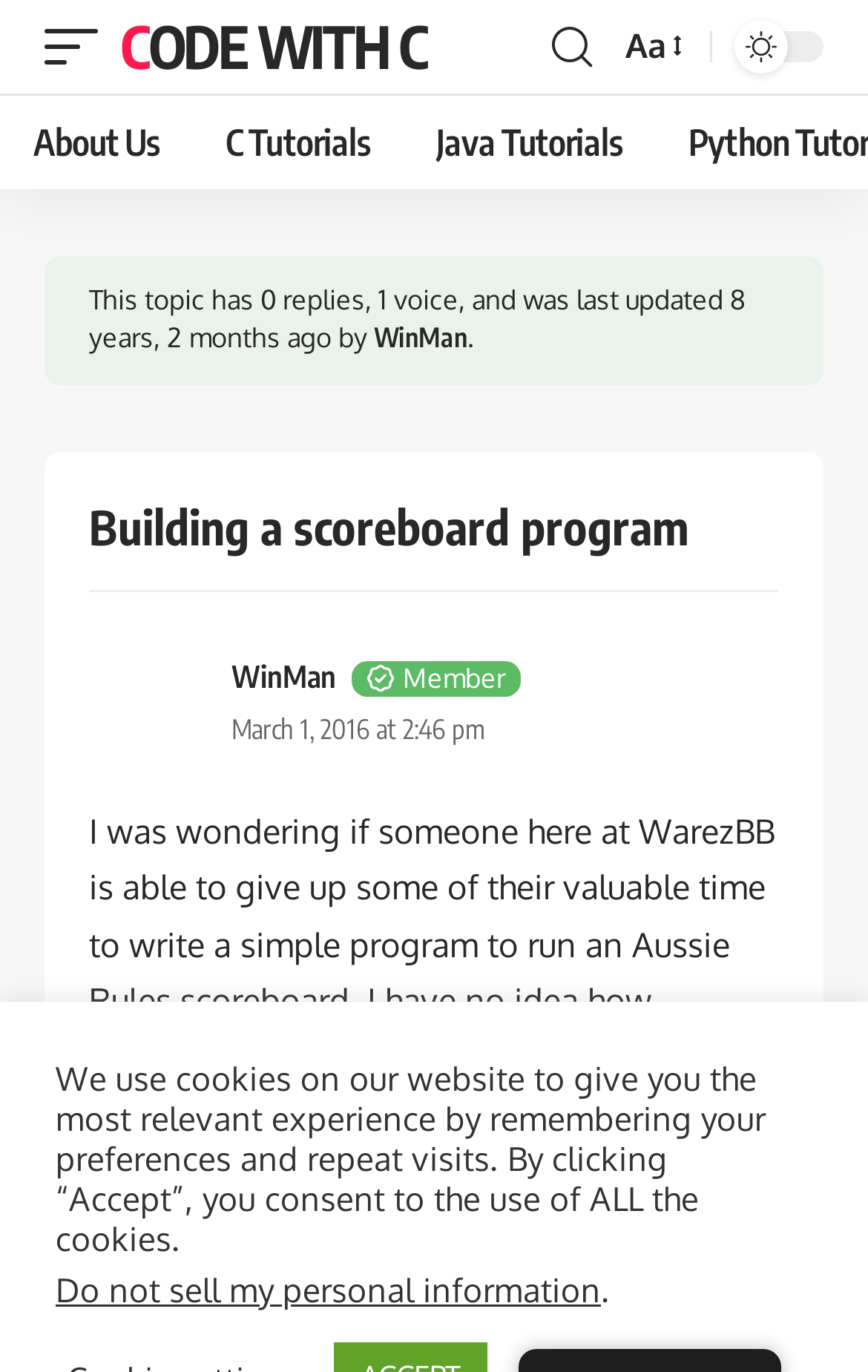Please look at the image and answer the question with a detailed explanation: How many replies are there in this topic?

I found the text 'This topic has 0 replies, 1 voice, and was last updated' at [0.103, 0.206, 0.841, 0.23] which indicates that there are no replies in this topic.